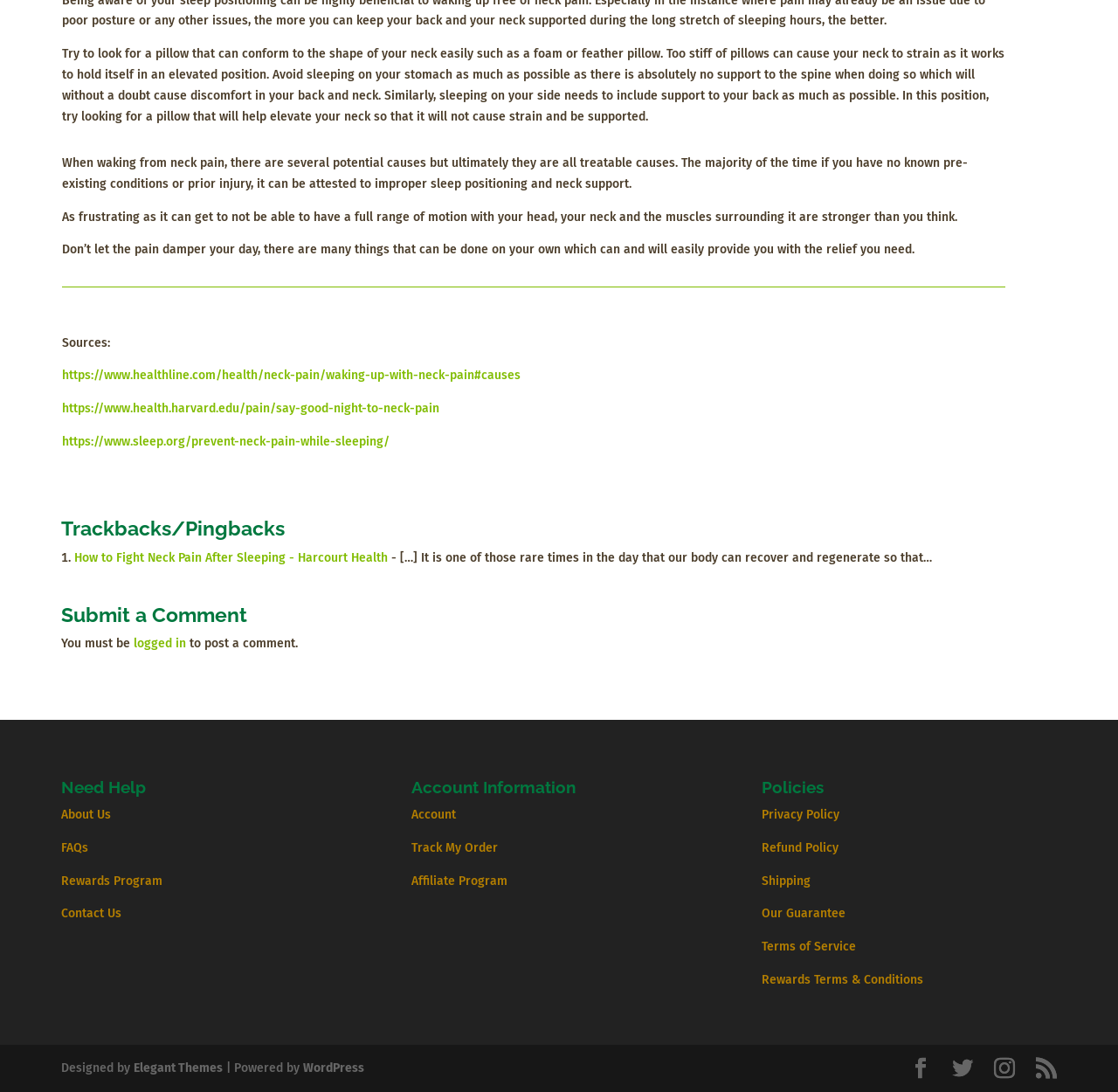Extract the bounding box coordinates for the HTML element that matches this description: "Rewards Program". The coordinates should be four float numbers between 0 and 1, i.e., [left, top, right, bottom].

[0.055, 0.8, 0.145, 0.813]